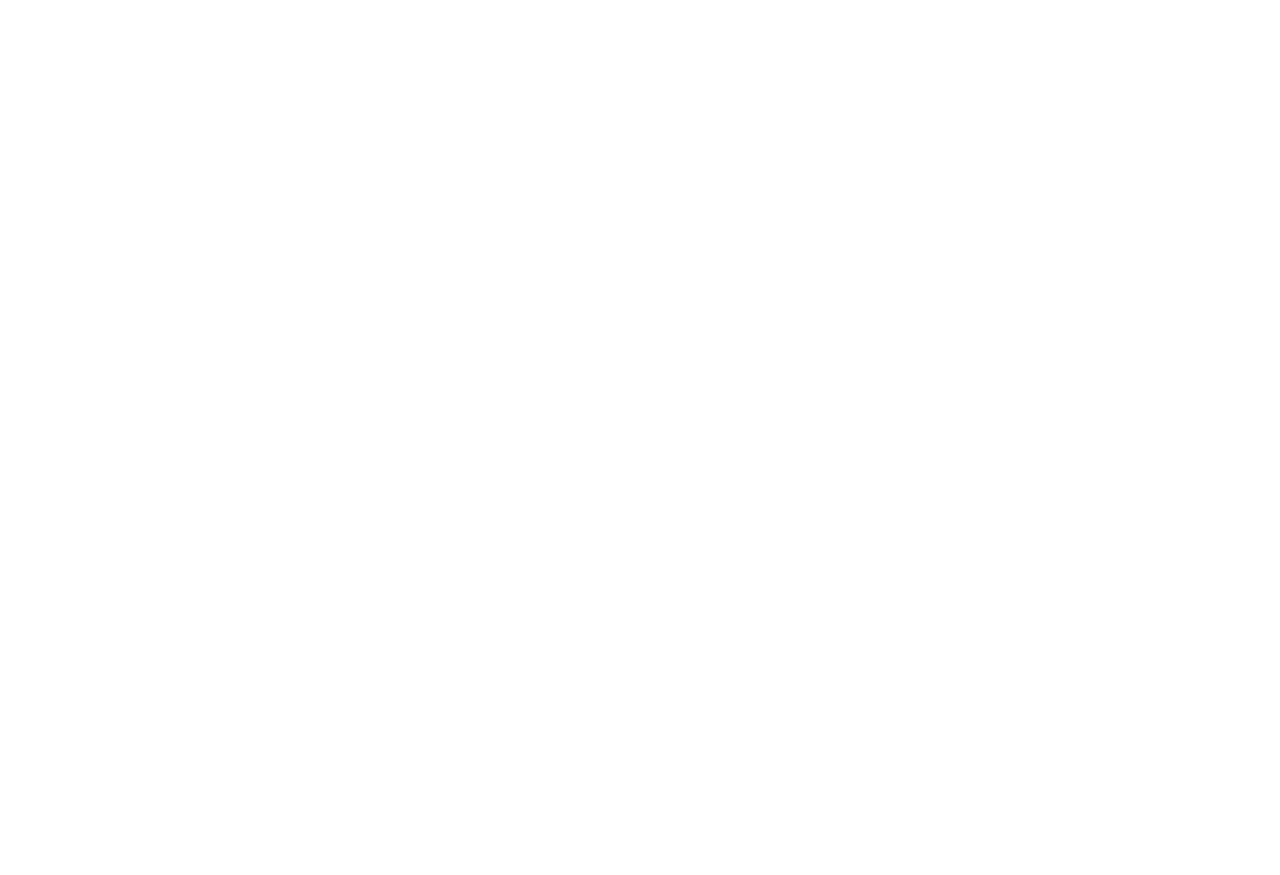How many navigation links are in the header?
Based on the image, answer the question with as much detail as possible.

I counted the number of links in the navigation section at the top of the webpage, which are 'myBT', 'COMPANIES', 'PROPERTY', 'STARTUPS', 'OPINION', 'LIFESTYLE', 'PODCASTS', and 'E-PAPER'.